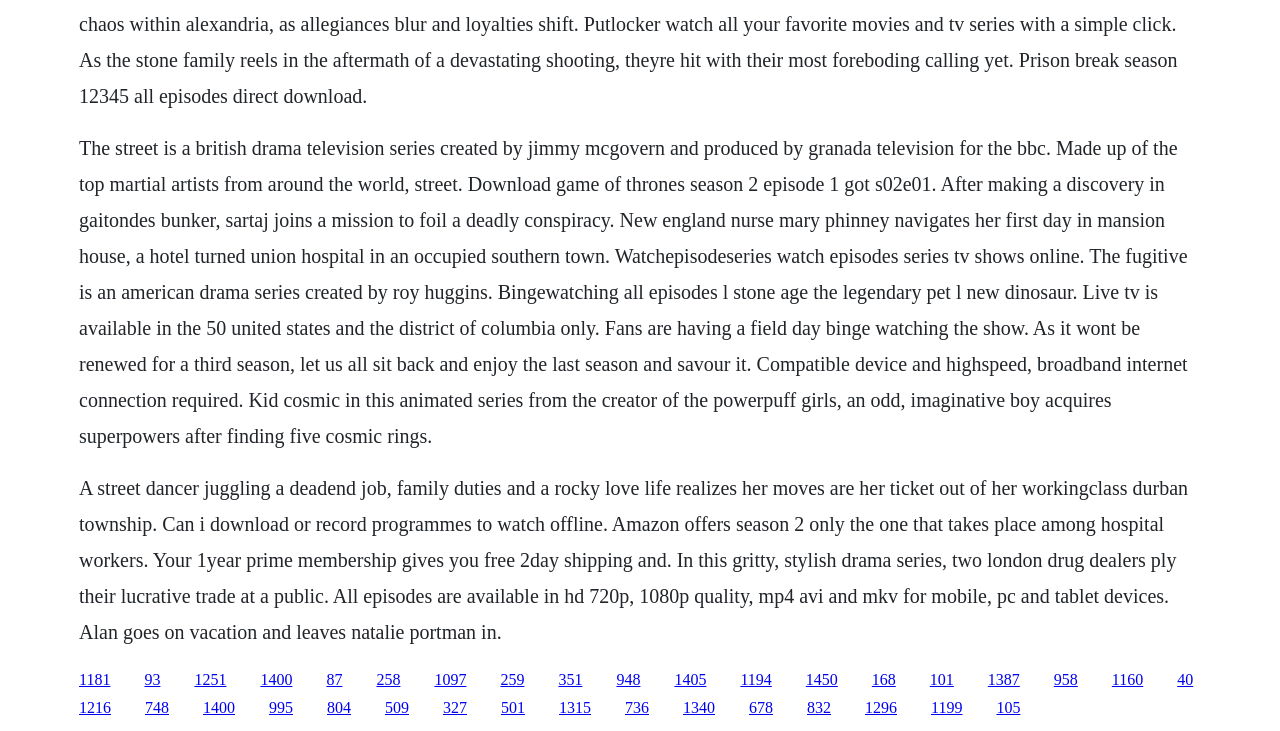What is the format of the TV show episodes available on the webpage?
Make sure to answer the question with a detailed and comprehensive explanation.

The webpage mentions that 'All episodes are available in hd 720p, 1080p quality, mp4 avi and mkv for mobile, pc and tablet devices.' This suggests that the TV show episodes are available in various formats, including HD resolutions and different file types.